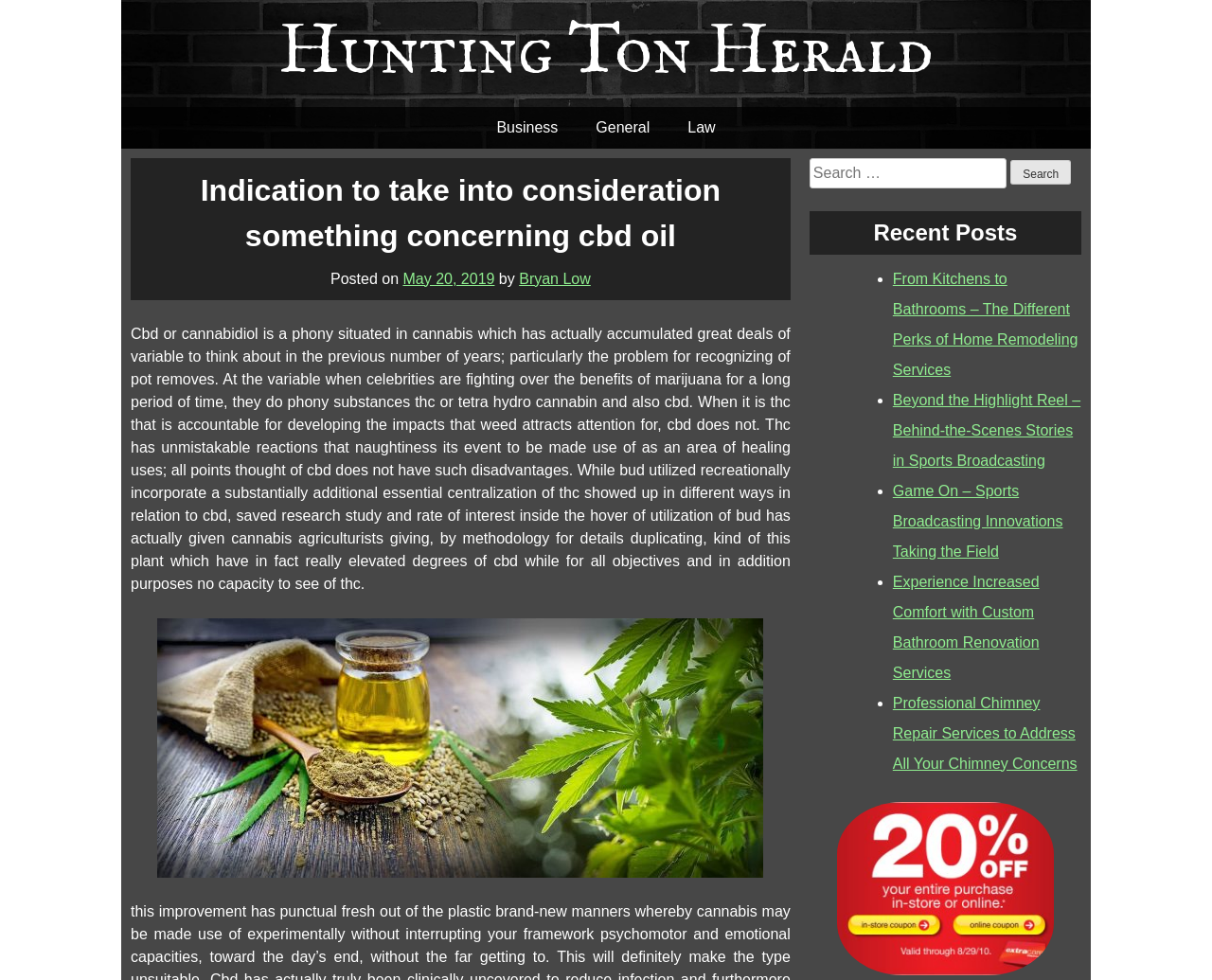Please specify the bounding box coordinates of the region to click in order to perform the following instruction: "Read the article about CBD oil".

[0.108, 0.332, 0.652, 0.603]